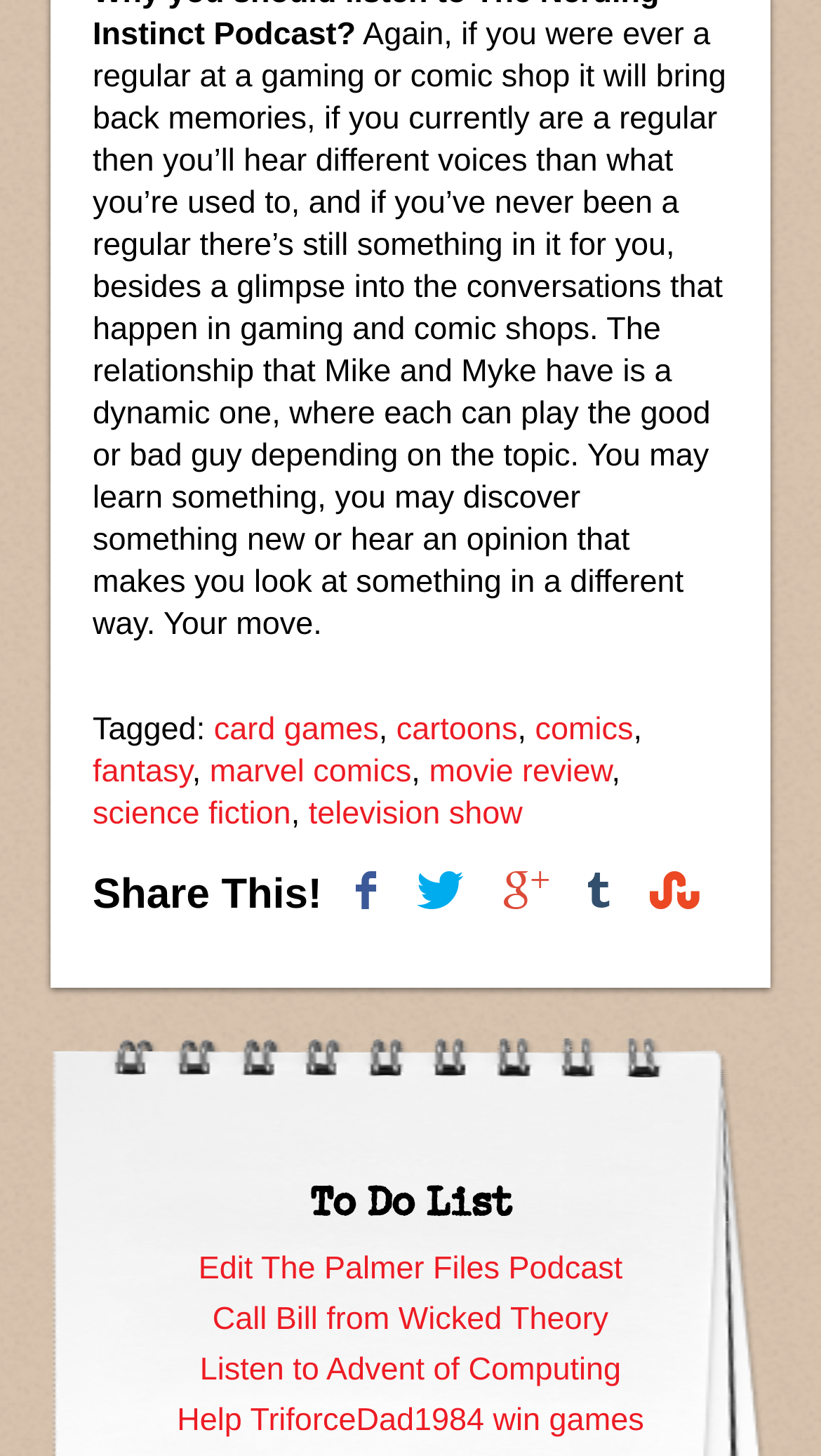Determine the coordinates of the bounding box that should be clicked to complete the instruction: "Edit The Palmer Files Podcast". The coordinates should be represented by four float numbers between 0 and 1: [left, top, right, bottom].

[0.242, 0.86, 0.758, 0.884]